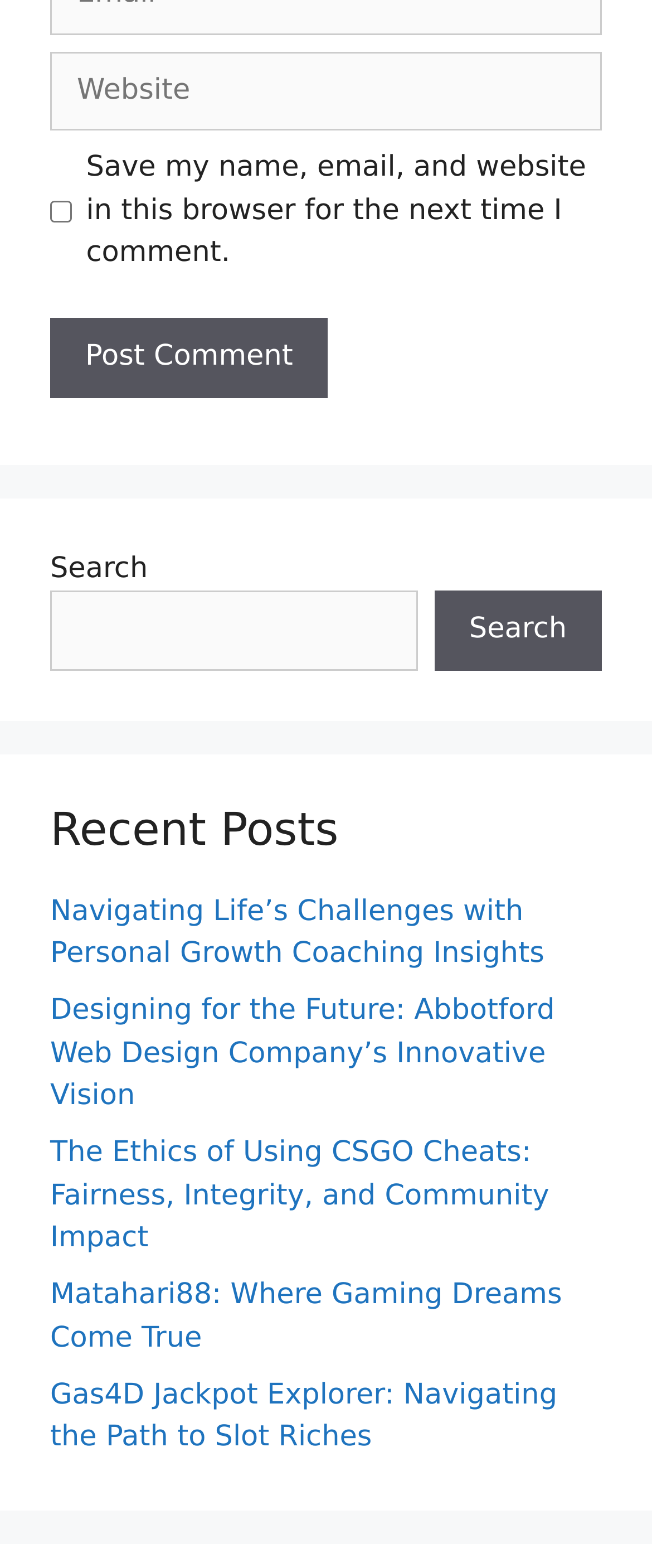How many recent posts are there?
Please give a well-detailed answer to the question.

I counted the number of links under the 'Recent Posts' heading and found five, each corresponding to a different post.